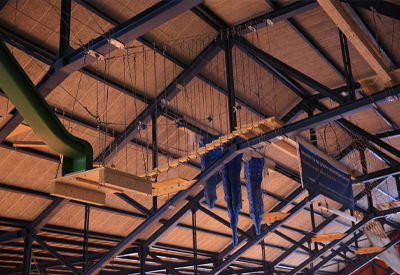Using the information in the image, give a detailed answer to the following question: What is the significance of the green slide in the park?

The green slide in the park adds an element of playful adventure to the overall experience, suggesting a fun and exciting activity for visitors, especially families with children, to enjoy together.